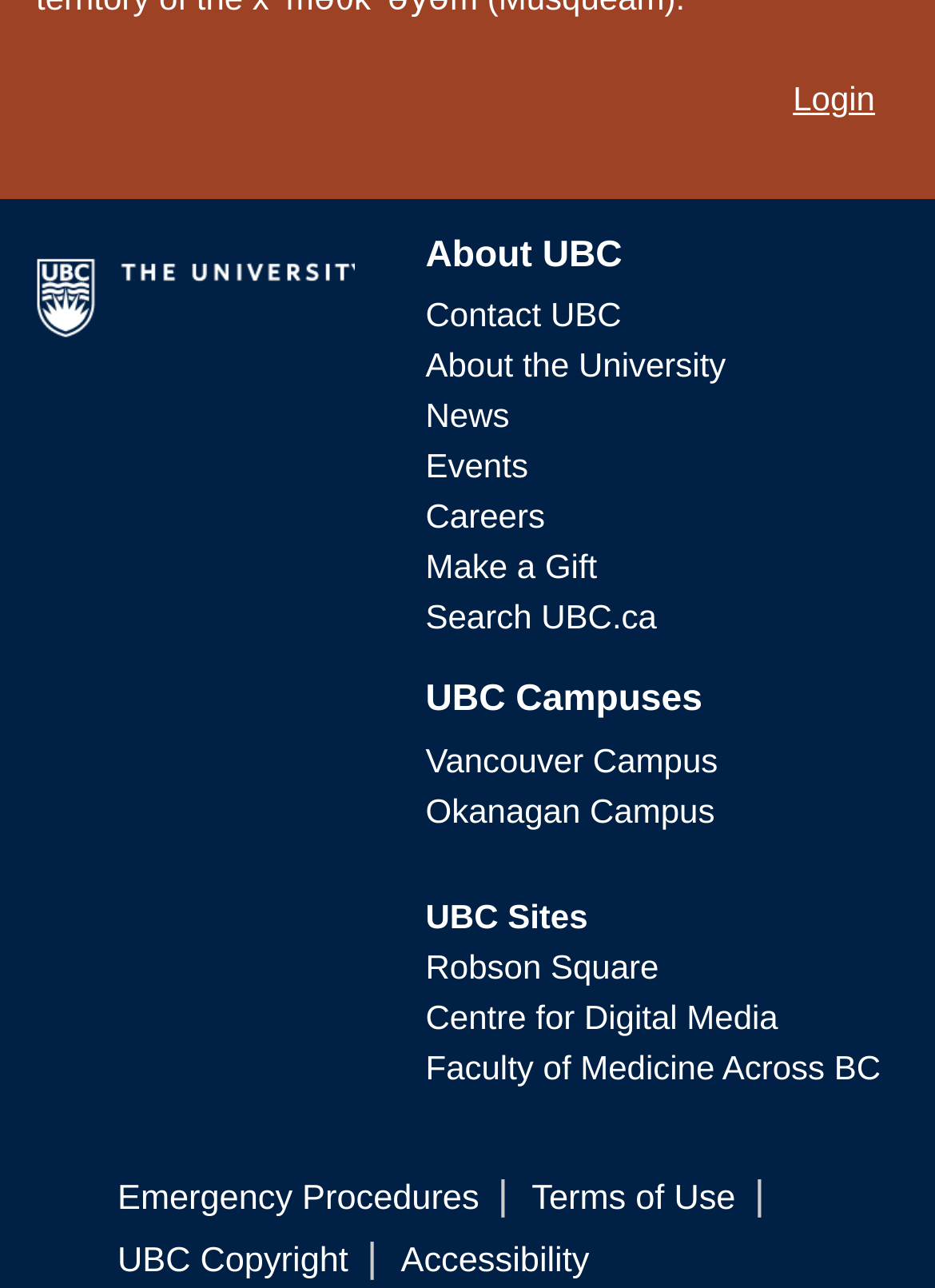Determine the bounding box coordinates of the region that needs to be clicked to achieve the task: "login to the university portal".

[0.848, 0.062, 0.936, 0.092]